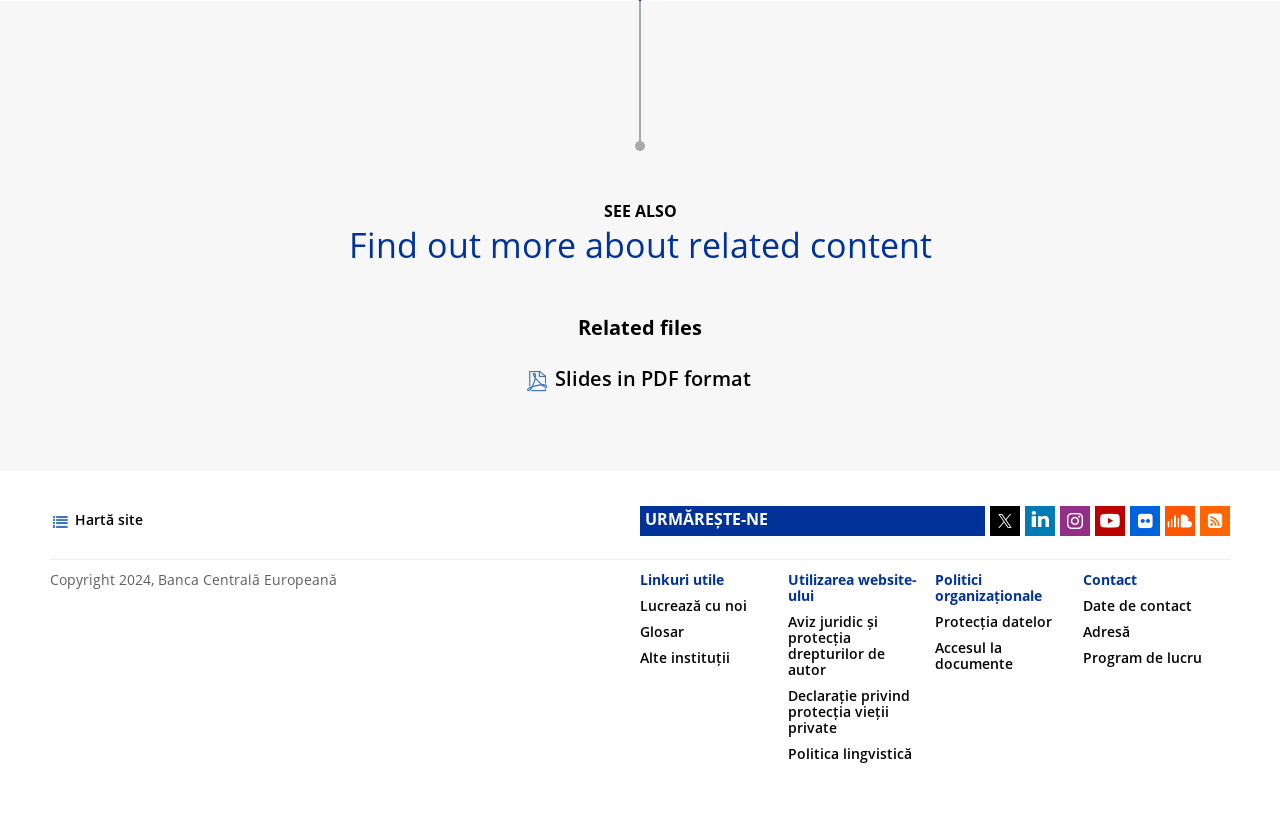What is the title of the section above the 'Date de contact' link?
Answer the question with a detailed and thorough explanation.

I found the title of the section by looking at the heading element above the 'Date de contact' link, which says 'Contact'.